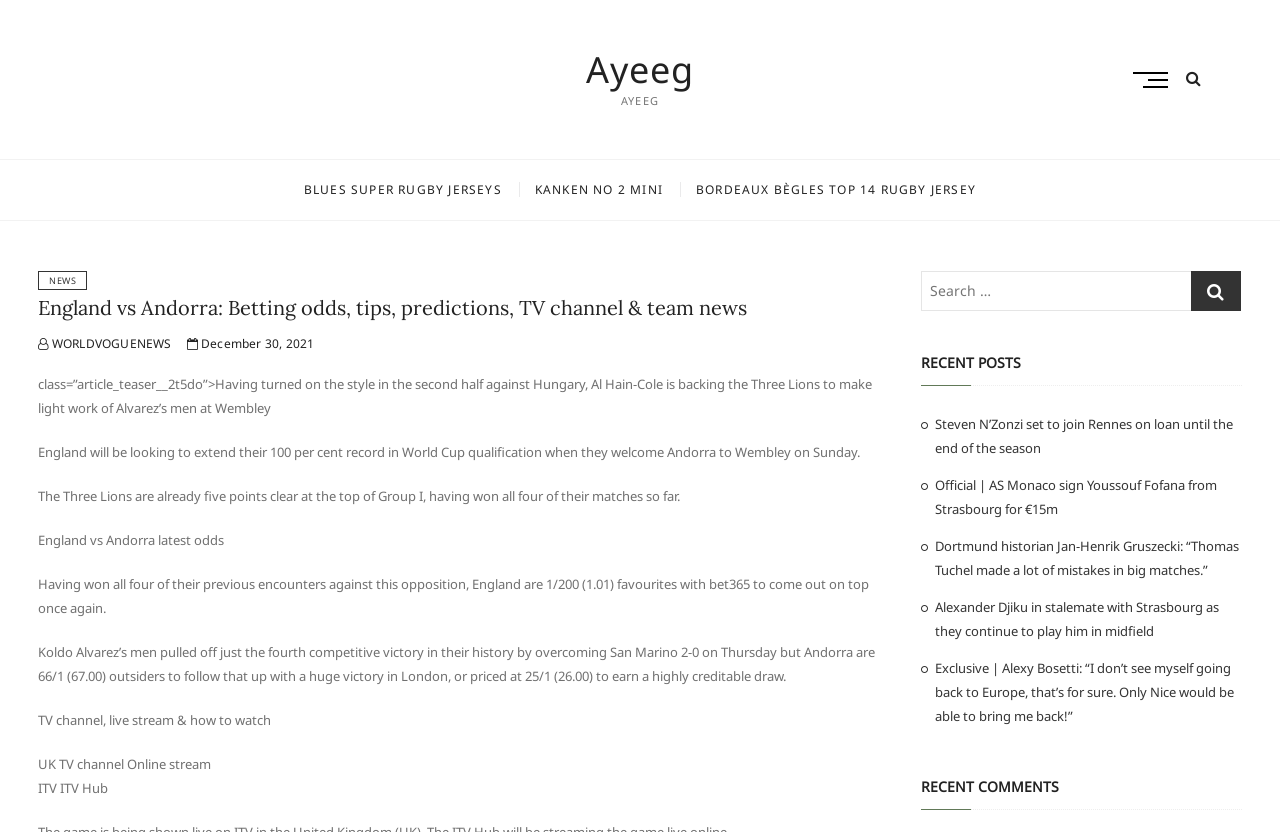Kindly determine the bounding box coordinates for the clickable area to achieve the given instruction: "Click on the 'svn.haxx.se' link".

None